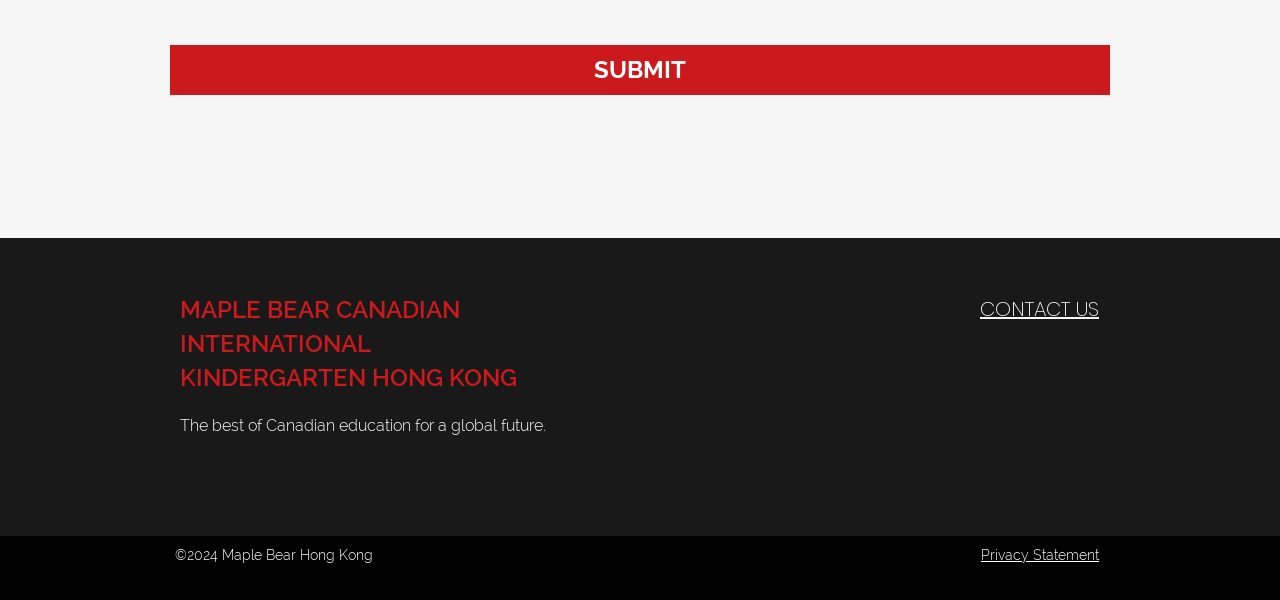Locate the bounding box of the UI element based on this description: "CONTACT US". Provide four float numbers between 0 and 1 as [left, top, right, bottom].

[0.766, 0.492, 0.859, 0.539]